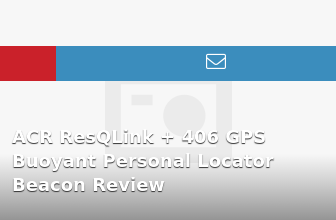Give an in-depth summary of the scene depicted in the image.

The image features the title "ACR ResQLink + 406 GPS Buoyant Personal Locator Beacon Review," prominently displayed in bold white text. This review likely discusses the features and benefits of the ACR ResQLink, a GPS-enabled personal locator beacon designed for outdoor safety. The backdrop of the title is simple, with a gradient that transitions from white to darker shades, emphasizing the importance of the product for adventurers and those in remote areas. Positioned below the title, there is a faint placeholder for an image, suggesting content that visually represents the beacon itself, which could enhance the audience's understanding of the product's design and functionality. This review is part of a broader guide to essential outdoor equipment, helping readers make informed decisions about personal safety devices.